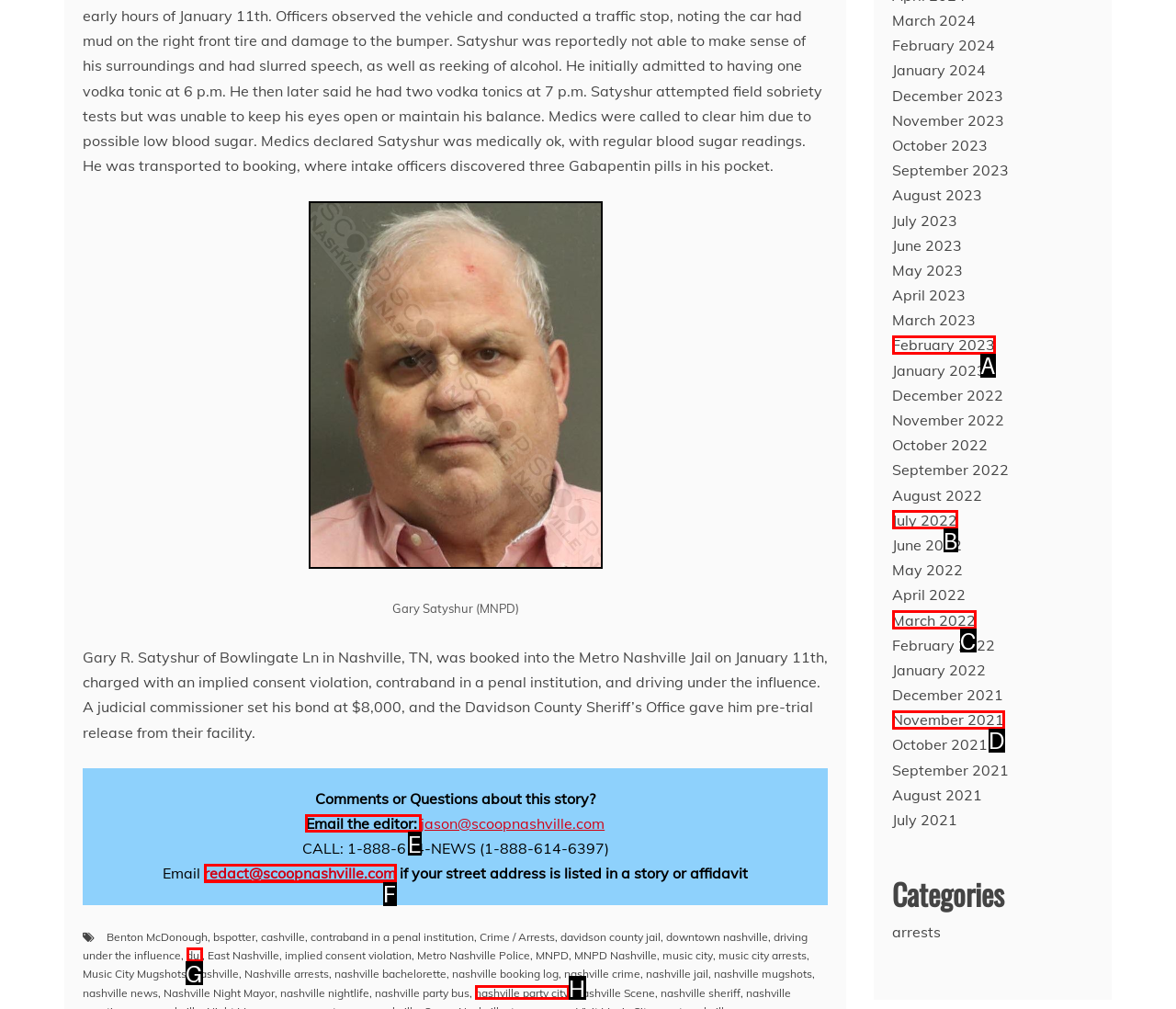Identify the HTML element to click to fulfill this task: Email the editor
Answer with the letter from the given choices.

E